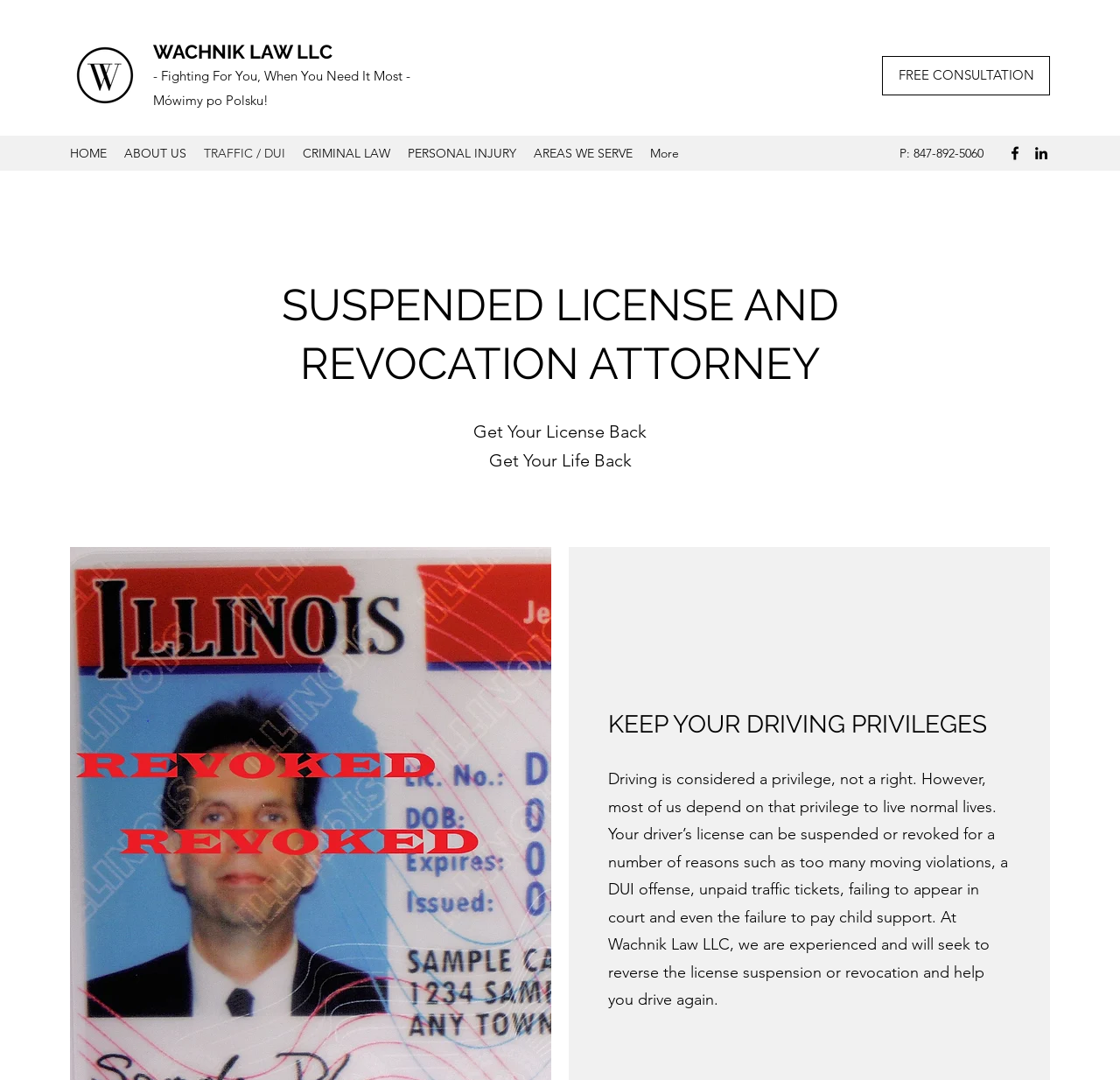Locate and provide the bounding box coordinates for the HTML element that matches this description: "Fourteenth Sunday in Ordinary …".

None